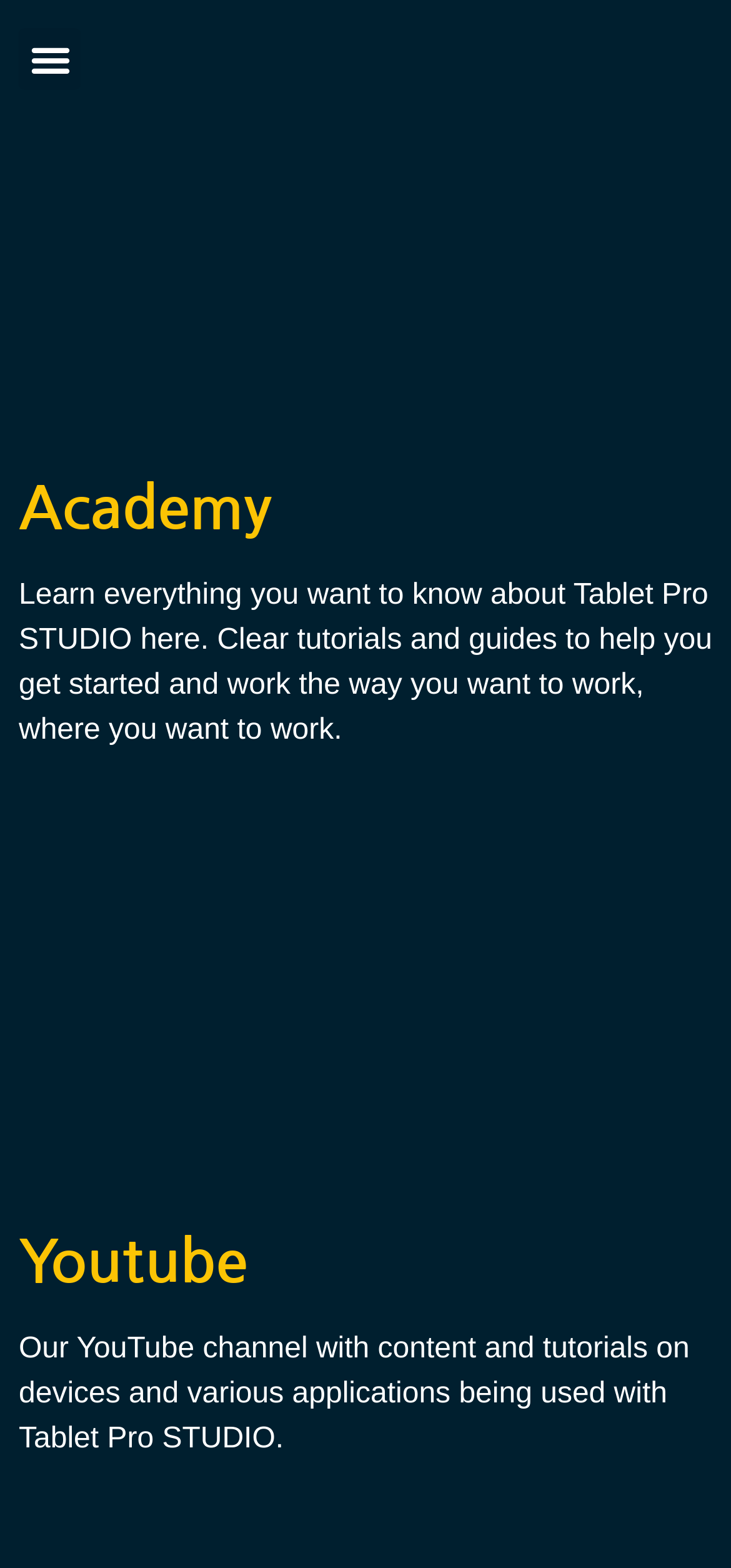What is the purpose of the academy?
Using the image, provide a concise answer in one word or a short phrase.

Learn about Tablet Pro STUDIO